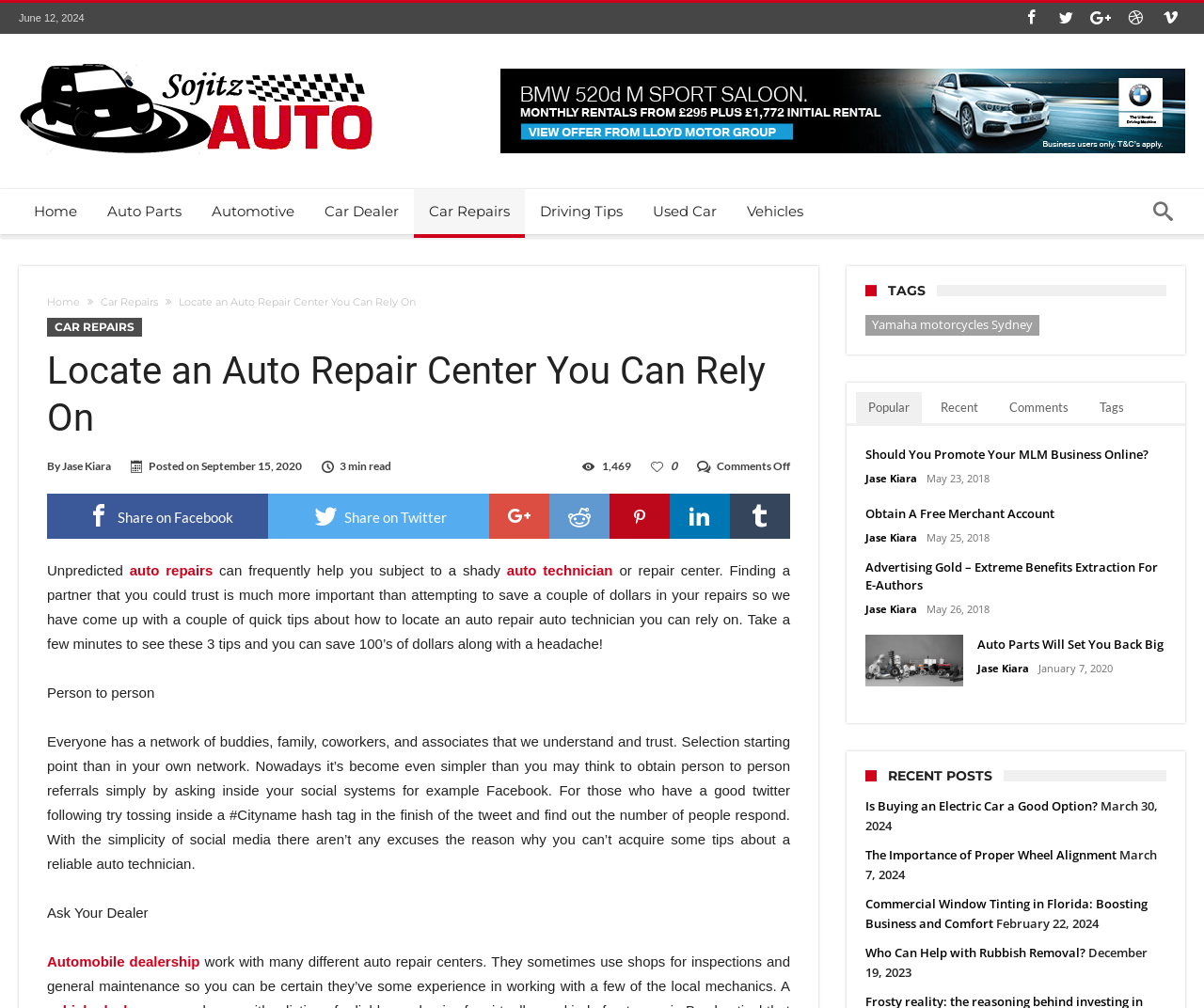What is the author of the article 'Locate an Auto Repair Center You Can Rely On'?
We need a detailed and meticulous answer to the question.

I found the author by looking at the article section with the heading 'Locate an Auto Repair Center You Can Rely On' and found the 'By' section which mentions the author as Jase Kiara.